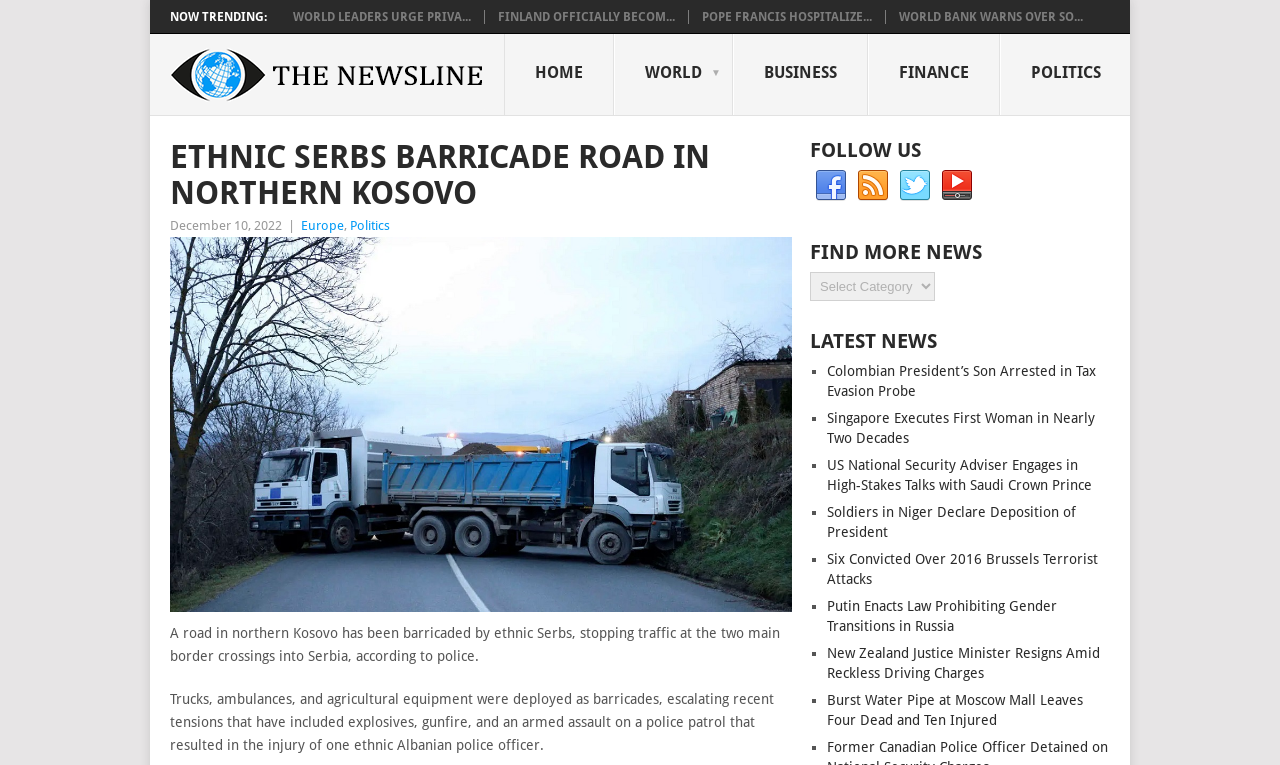Based on what you see in the screenshot, provide a thorough answer to this question: What is the topic of the main news article?

I read the heading of the main news article, which is 'ETHNIC SERBS BARRICADE ROAD IN NORTHERN KOSOVO'. This suggests that the article is about ethnic Serbs barricading a road in northern Kosovo.